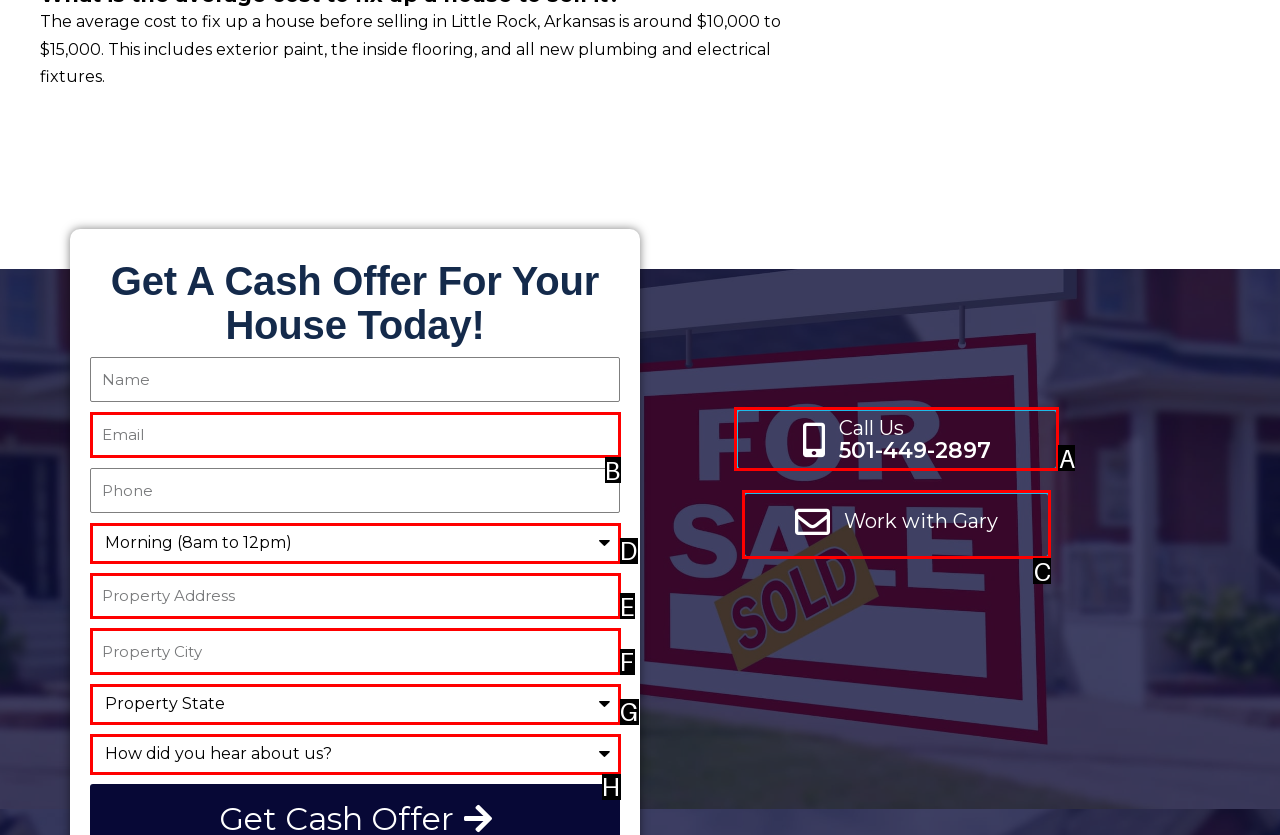Decide which letter you need to select to fulfill the task: Work with Gary
Answer with the letter that matches the correct option directly.

C